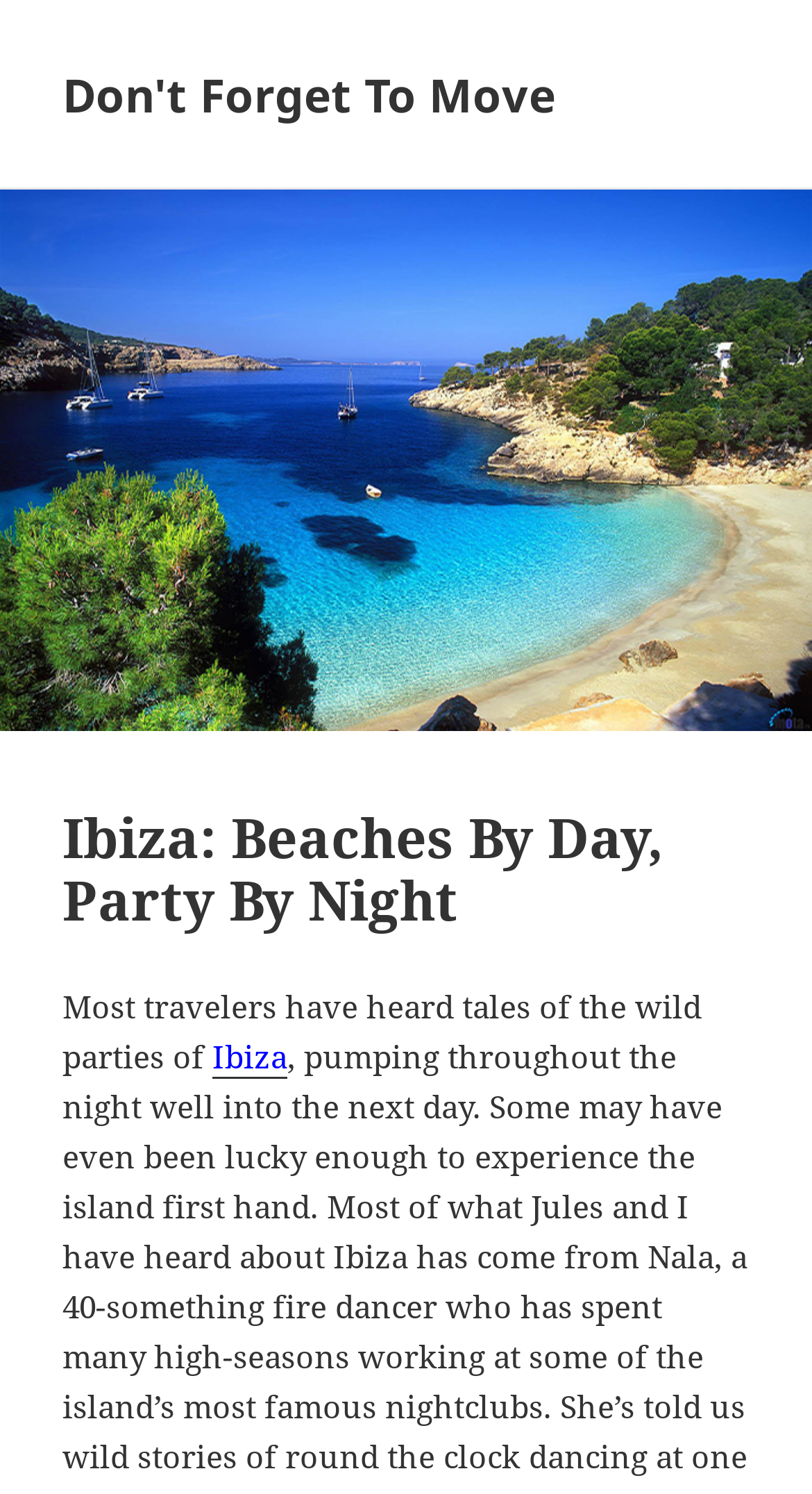Locate the bounding box of the UI element based on this description: "Don't Forget To Move". Provide four float numbers between 0 and 1 as [left, top, right, bottom].

[0.077, 0.042, 0.685, 0.084]